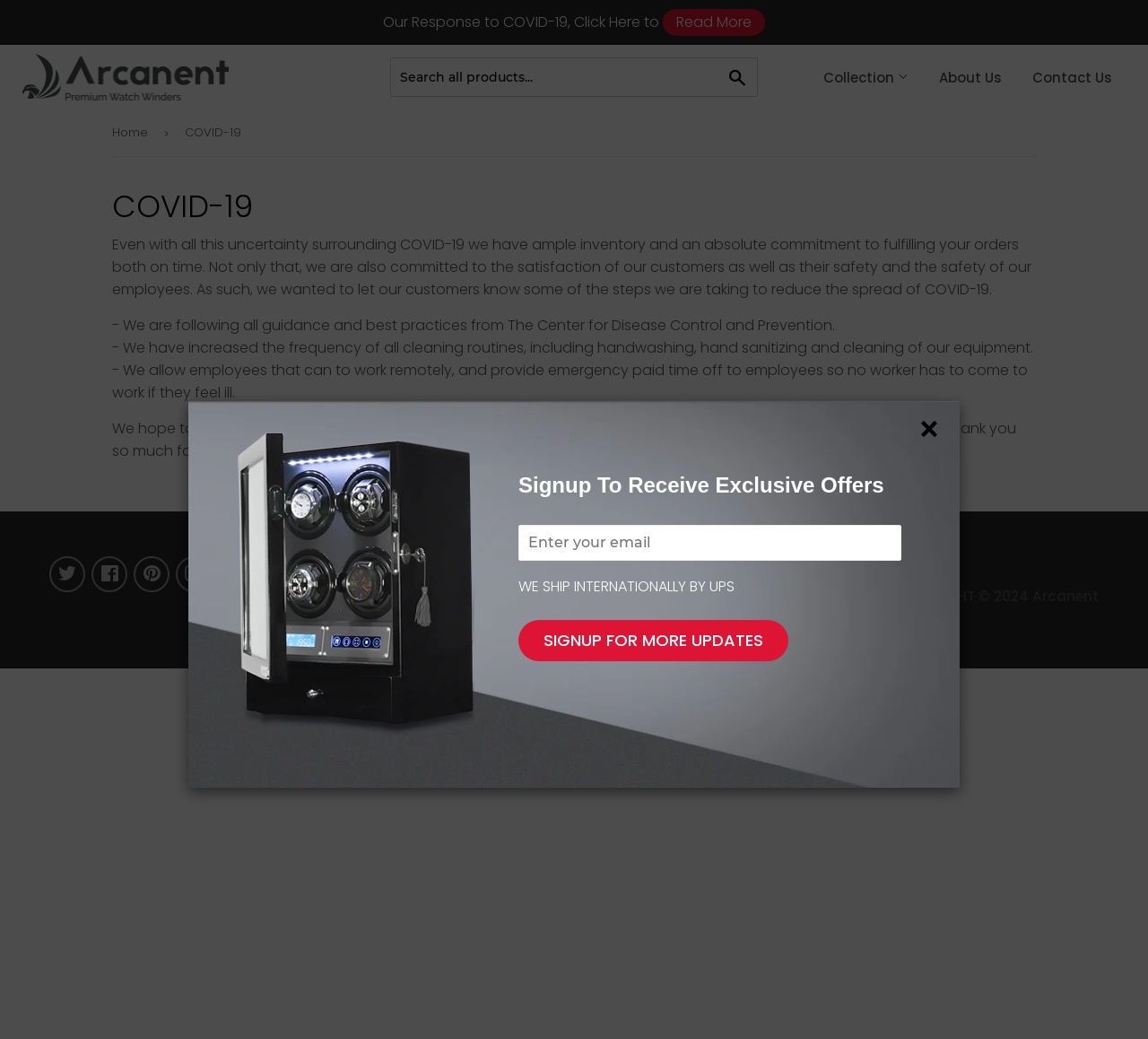Answer the question in a single word or phrase:
What is the company's response to COVID-19?

Following CDC guidance